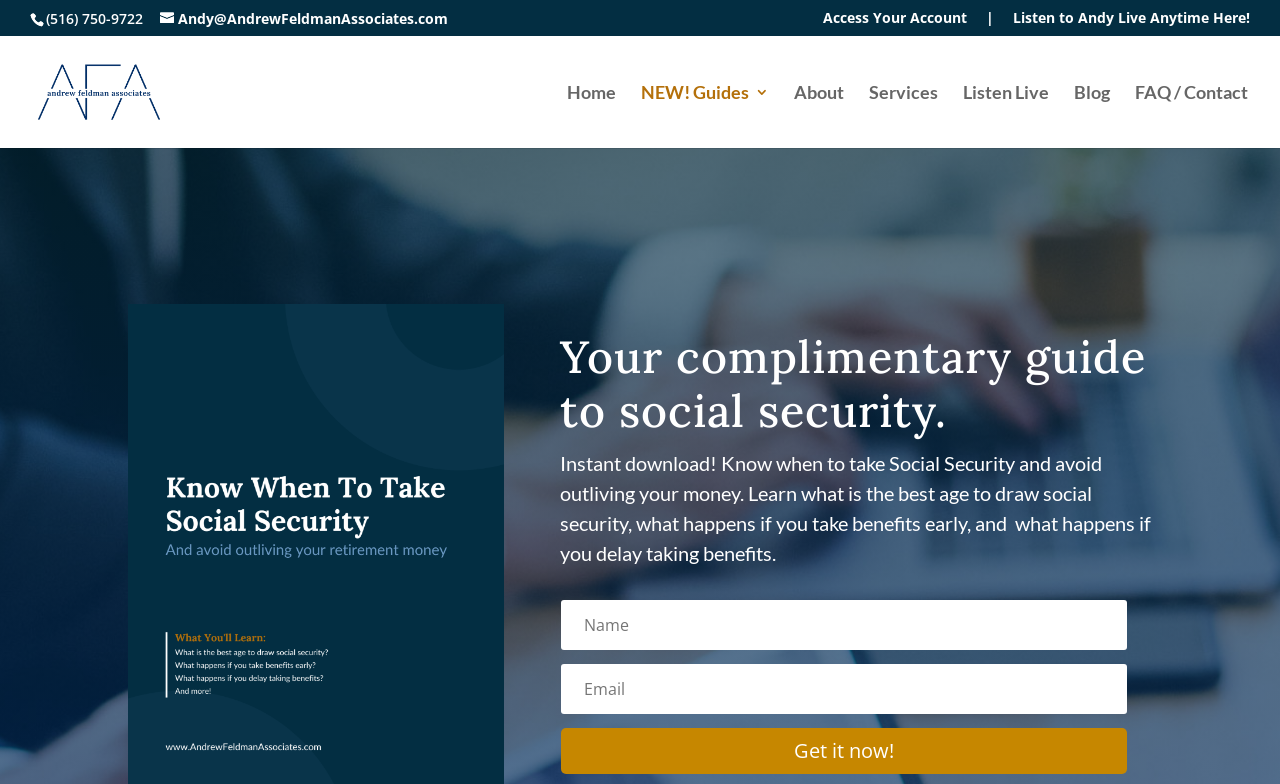Please locate the bounding box coordinates of the element that should be clicked to achieve the given instruction: "Send an email to Andy".

[0.125, 0.011, 0.35, 0.035]